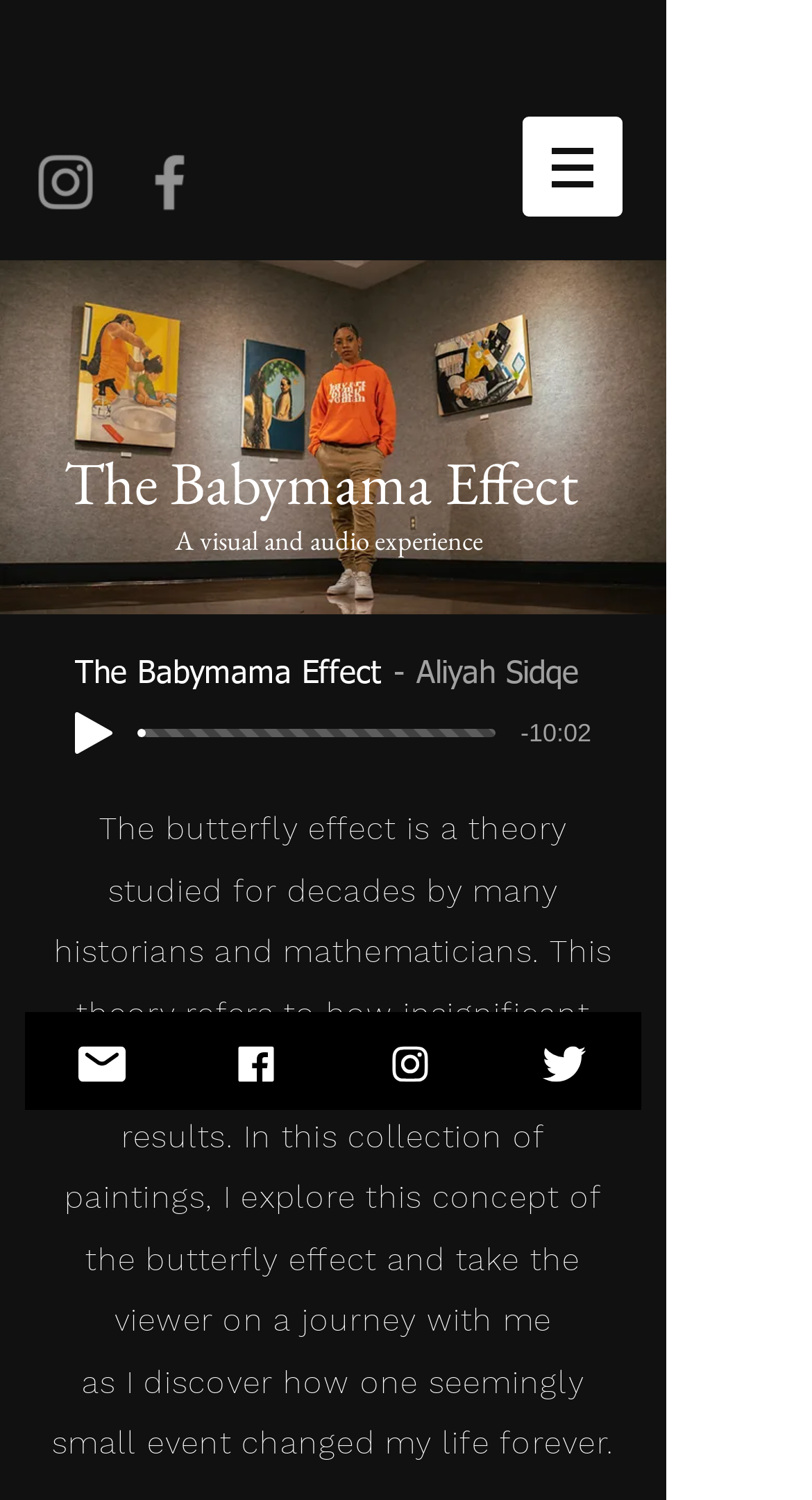Determine the heading of the webpage and extract its text content.

The Babymama Effect